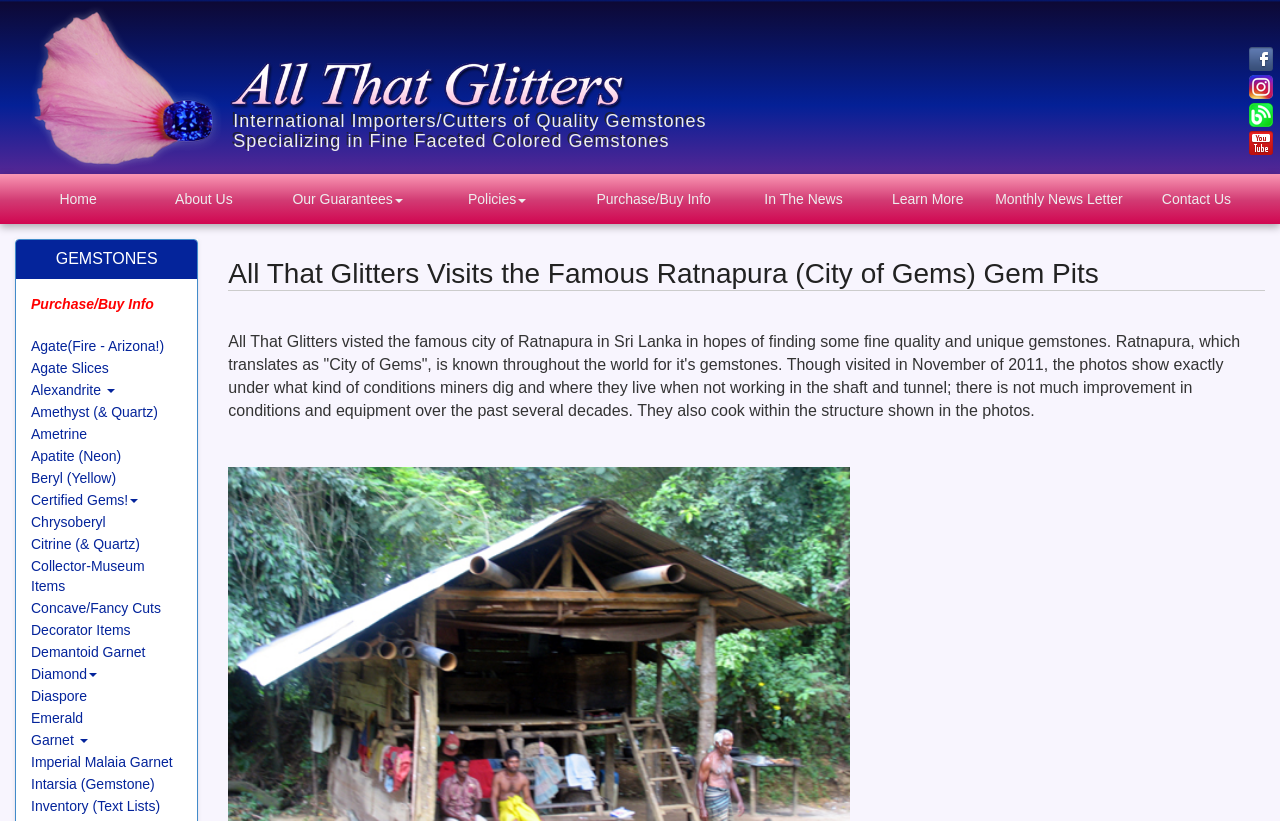Give the bounding box coordinates for this UI element: "Chrysoberyl". The coordinates should be four float numbers between 0 and 1, arranged as [left, top, right, bottom].

[0.024, 0.626, 0.083, 0.645]